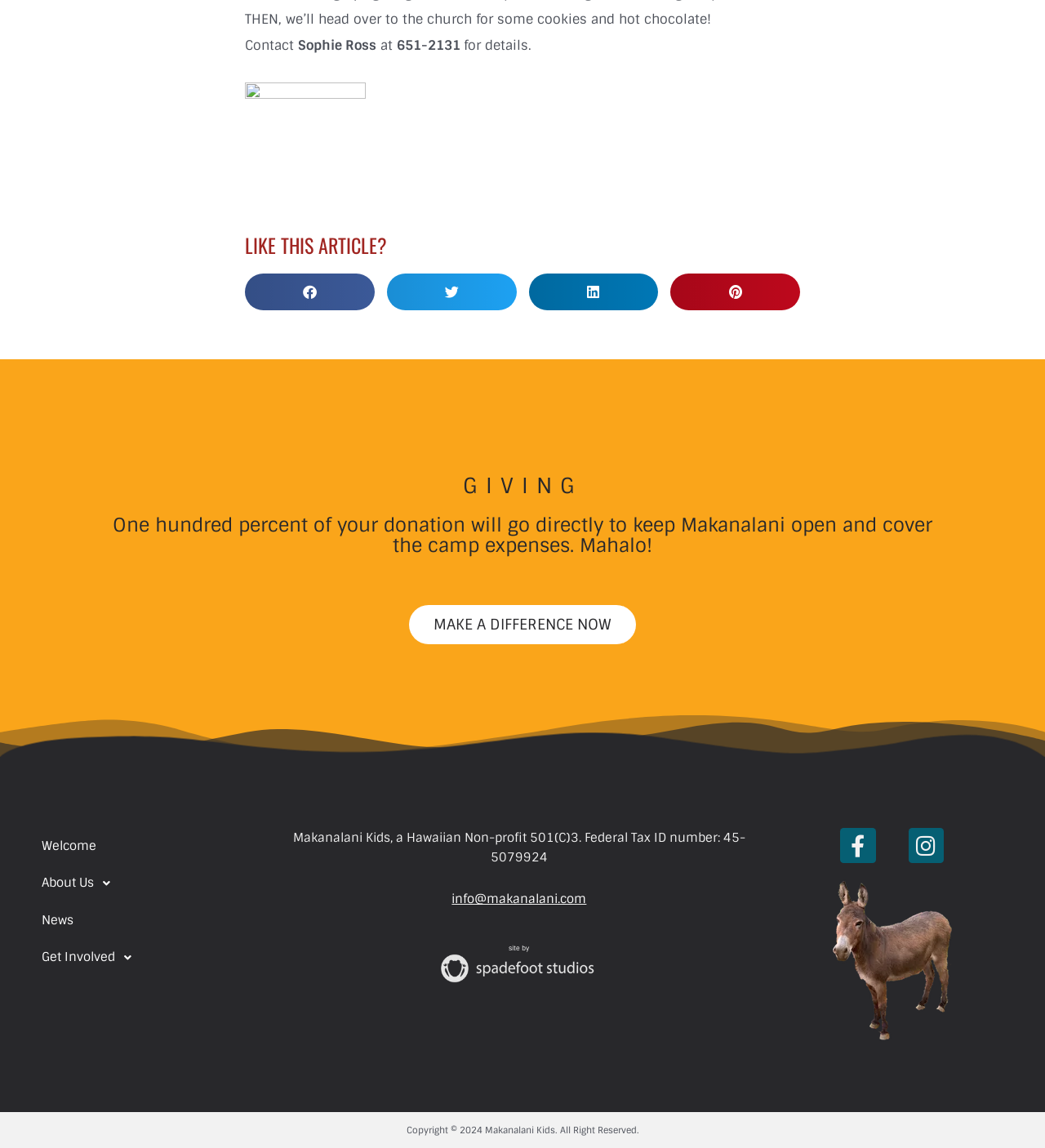Answer the question in one word or a short phrase:
What is the type of organization mentioned?

Hawaiian Non-profit 501(C)3